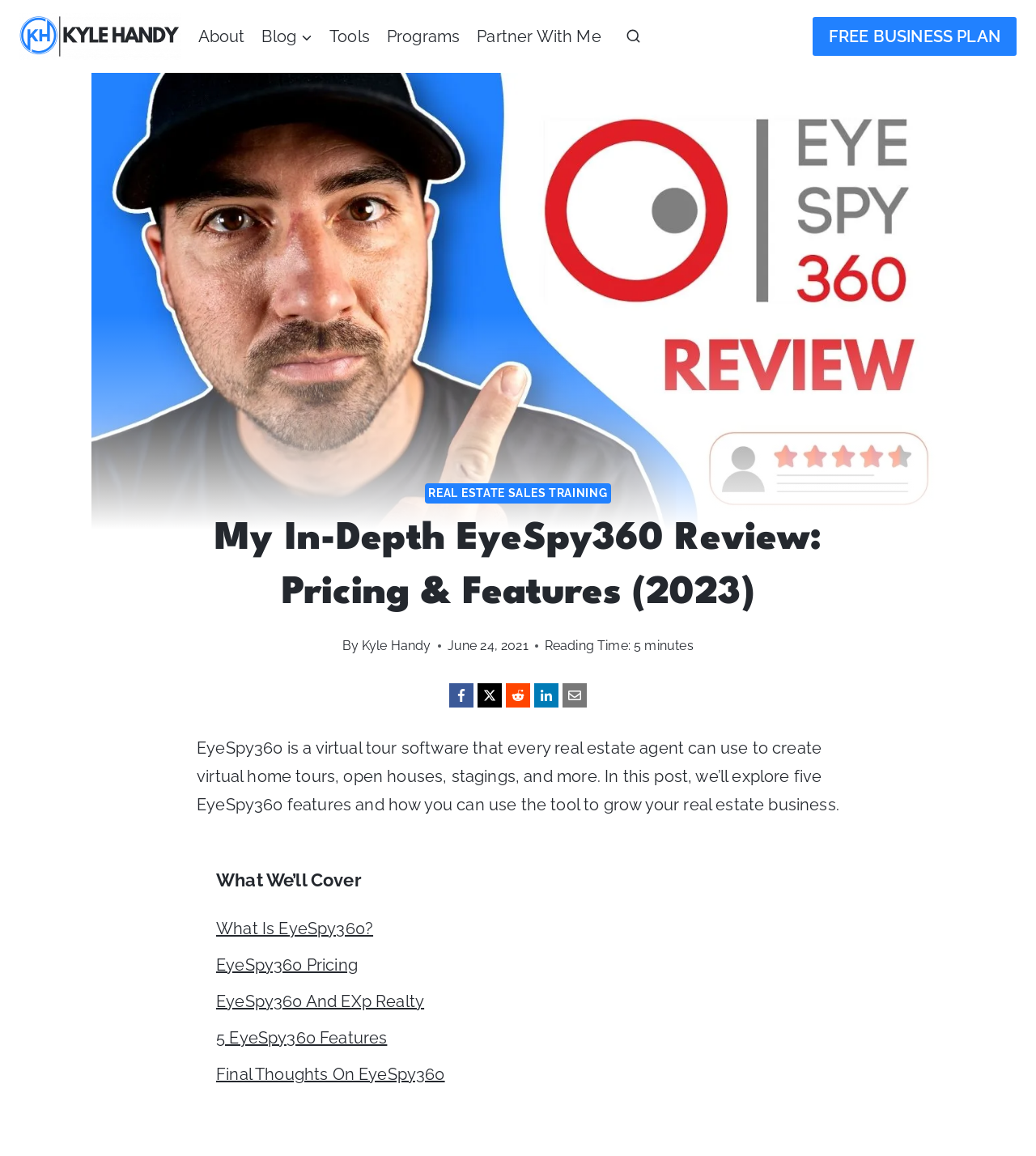Provide the bounding box coordinates for the UI element that is described as: "EyeSpy360 Pricing".

[0.209, 0.826, 0.345, 0.843]